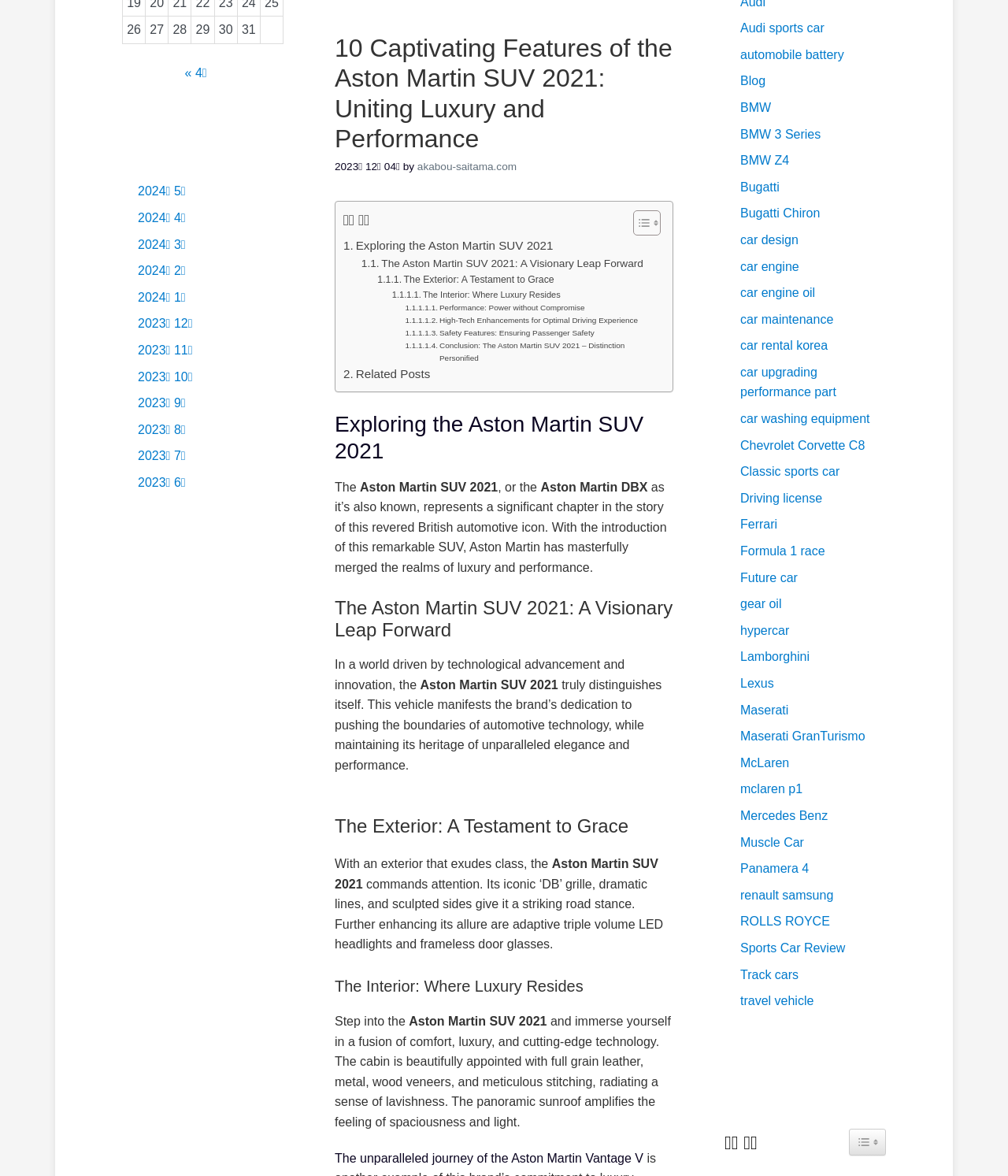Identify the bounding box for the UI element described as: "Muscle Car". The coordinates should be four float numbers between 0 and 1, i.e., [left, top, right, bottom].

[0.734, 0.71, 0.798, 0.722]